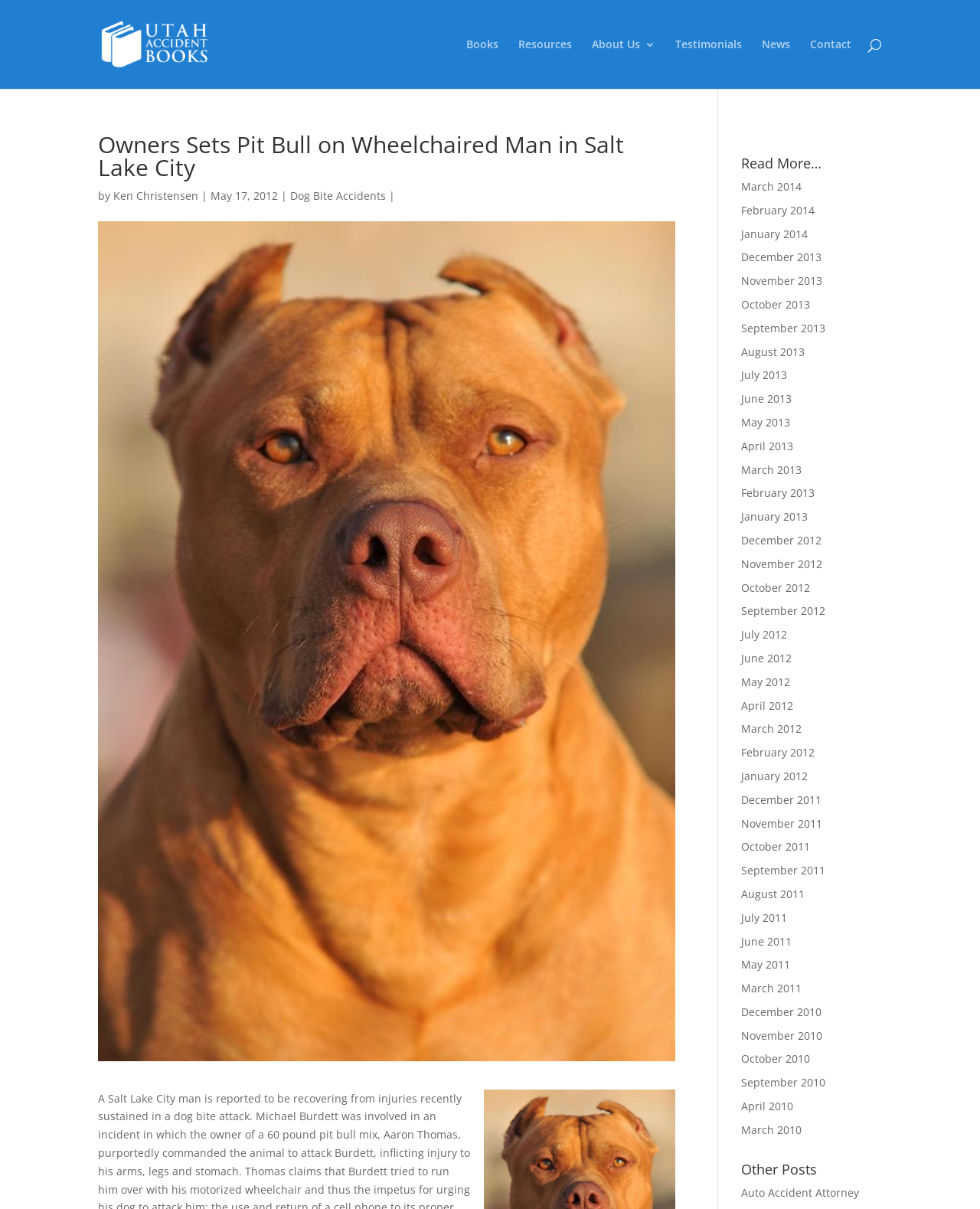Who wrote the news article?
Utilize the image to construct a detailed and well-explained answer.

The author of the news article is Ken Christensen, as indicated by the link 'Ken Christensen' next to the 'by' text, which is a common convention for indicating the author of an article.